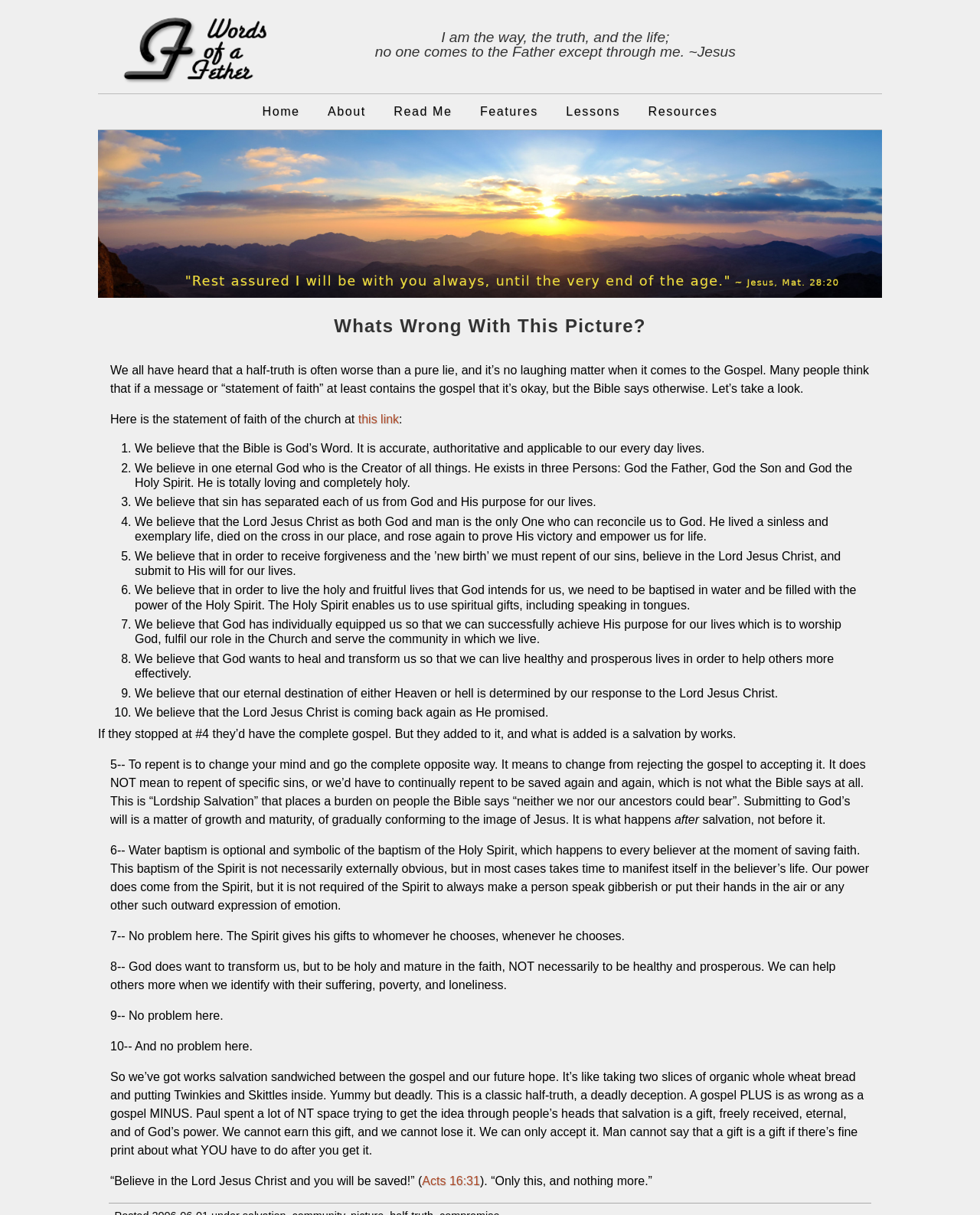Find the bounding box coordinates of the element's region that should be clicked in order to follow the given instruction: "Click the 'this link' link". The coordinates should consist of four float numbers between 0 and 1, i.e., [left, top, right, bottom].

[0.365, 0.34, 0.407, 0.35]